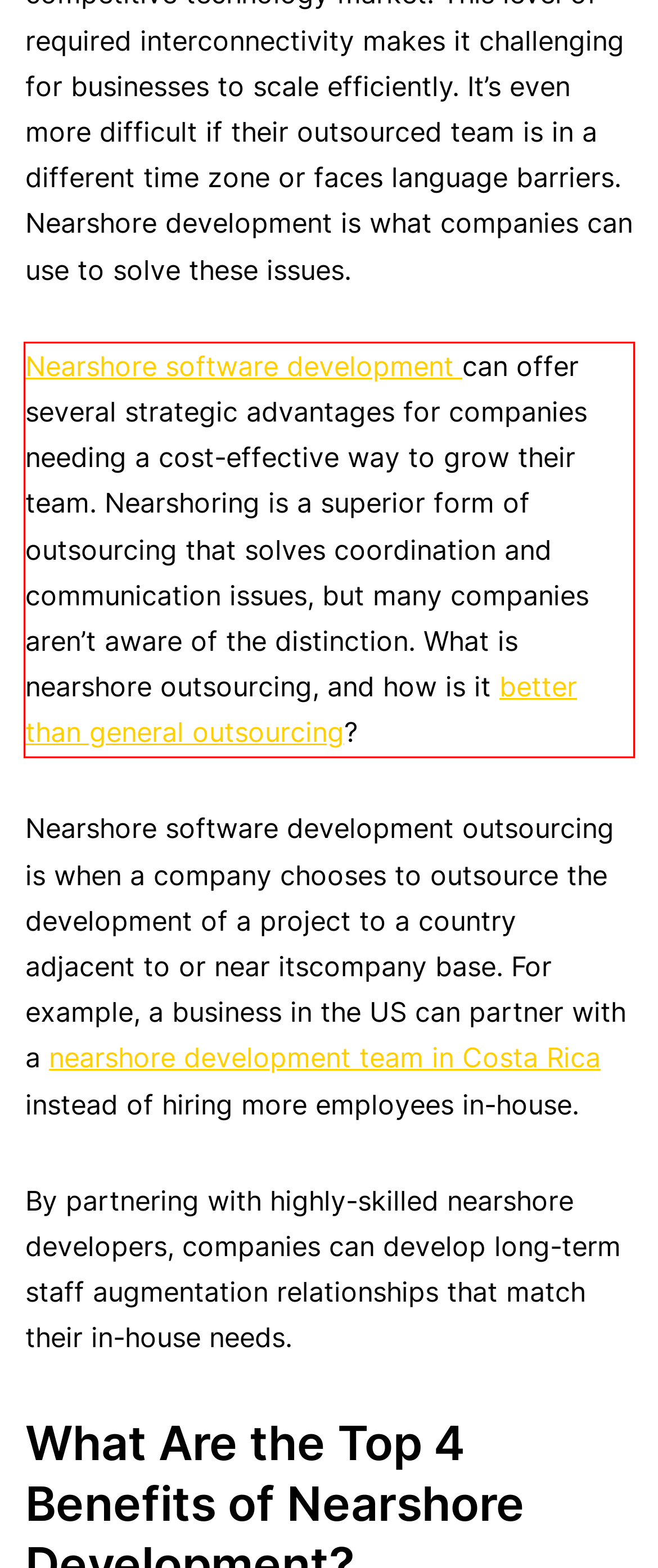Using the provided screenshot of a webpage, recognize and generate the text found within the red rectangle bounding box.

Nearshore software development can offer several strategic advantages for companies needing a cost-effective way to grow their team. Nearshoring is a superior form of outsourcing that solves coordination and communication issues, but many companies aren’t aware of the distinction. What is nearshore outsourcing, and how is it better than general outsourcing?